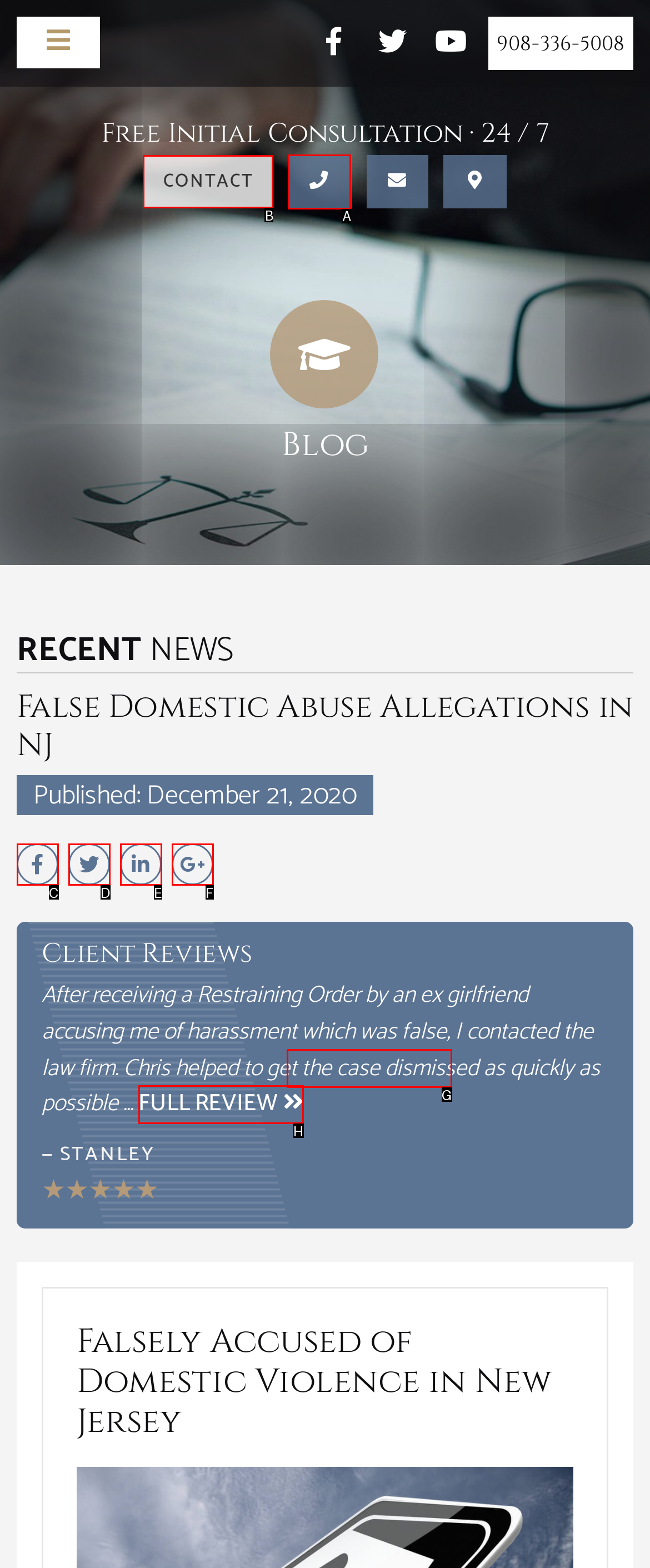Given the description: Commercial Services, choose the HTML element that matches it. Indicate your answer with the letter of the option.

None